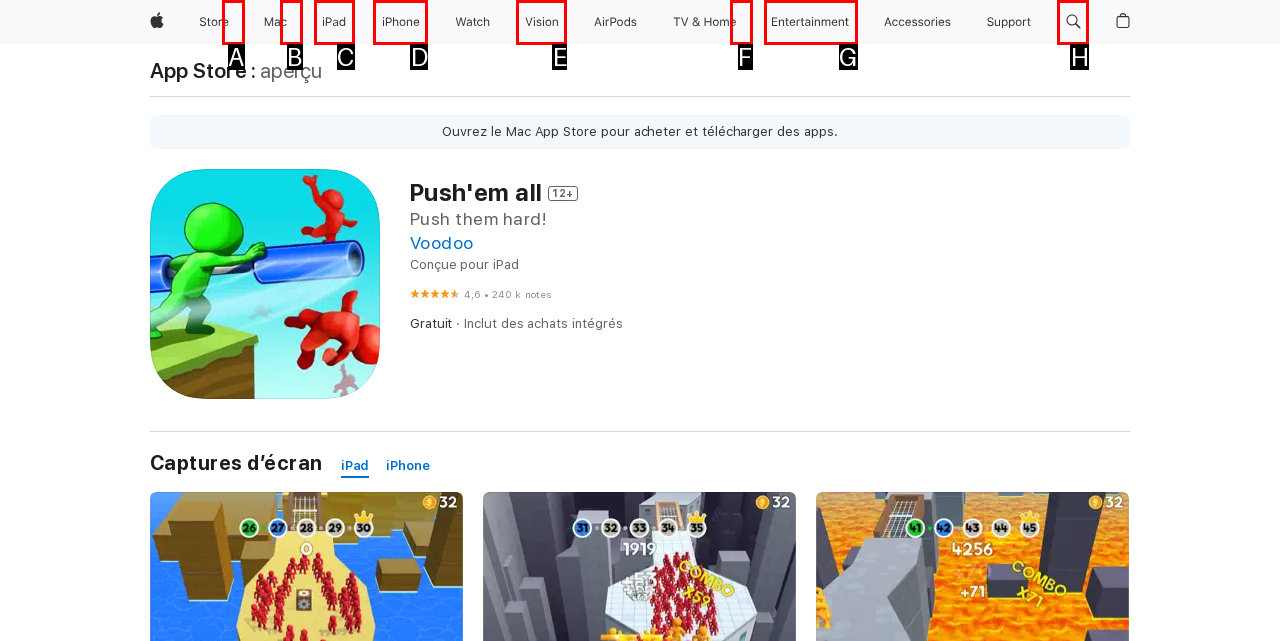What option should you select to complete this task: Open Store menu? Indicate your answer by providing the letter only.

A